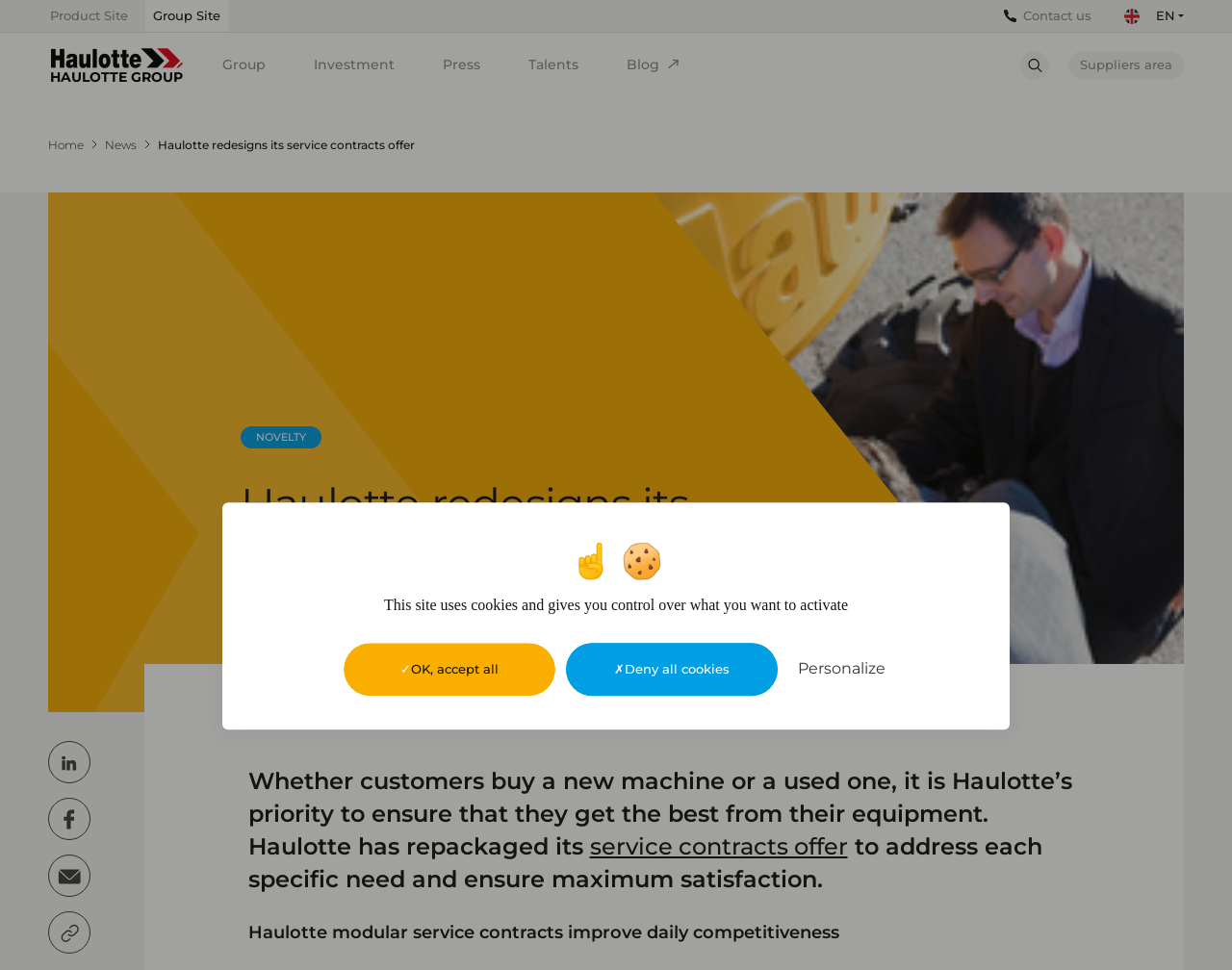Locate the bounding box of the UI element based on this description: "alt="Copier le lien"". Provide four float numbers between 0 and 1 as [left, top, right, bottom].

[0.047, 0.891, 0.066, 0.913]